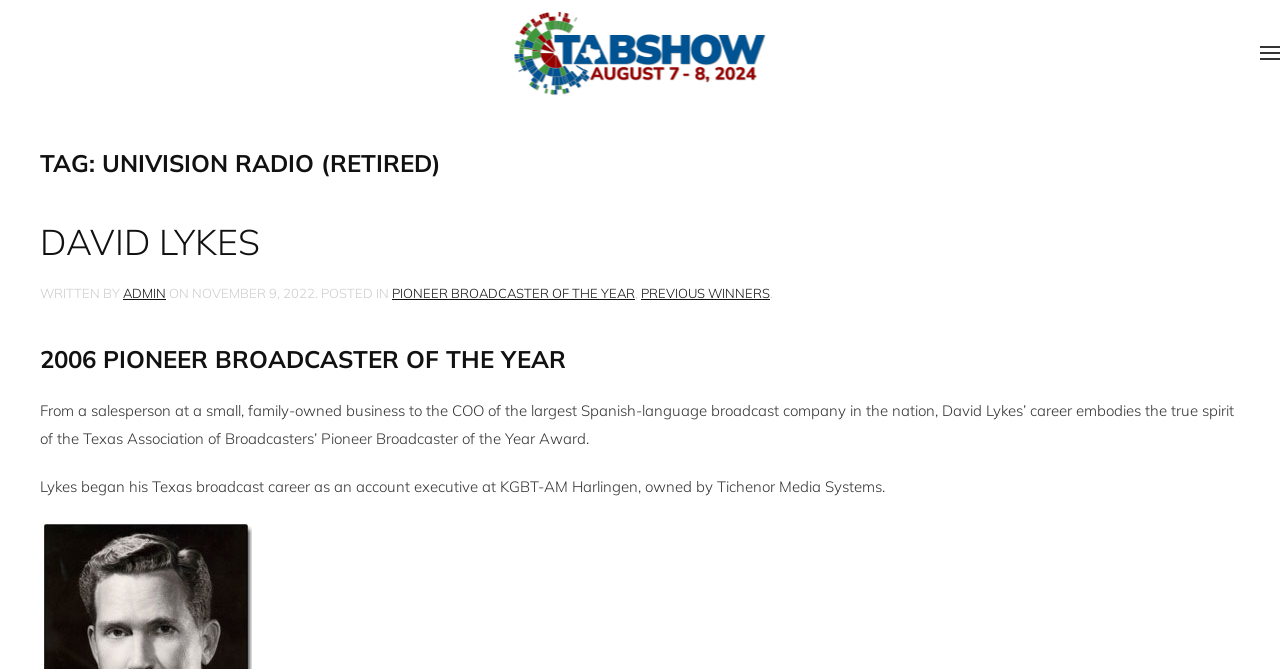Provide the bounding box coordinates for the specified HTML element described in this description: "Previous Winners". The coordinates should be four float numbers ranging from 0 to 1, in the format [left, top, right, bottom].

[0.501, 0.426, 0.602, 0.45]